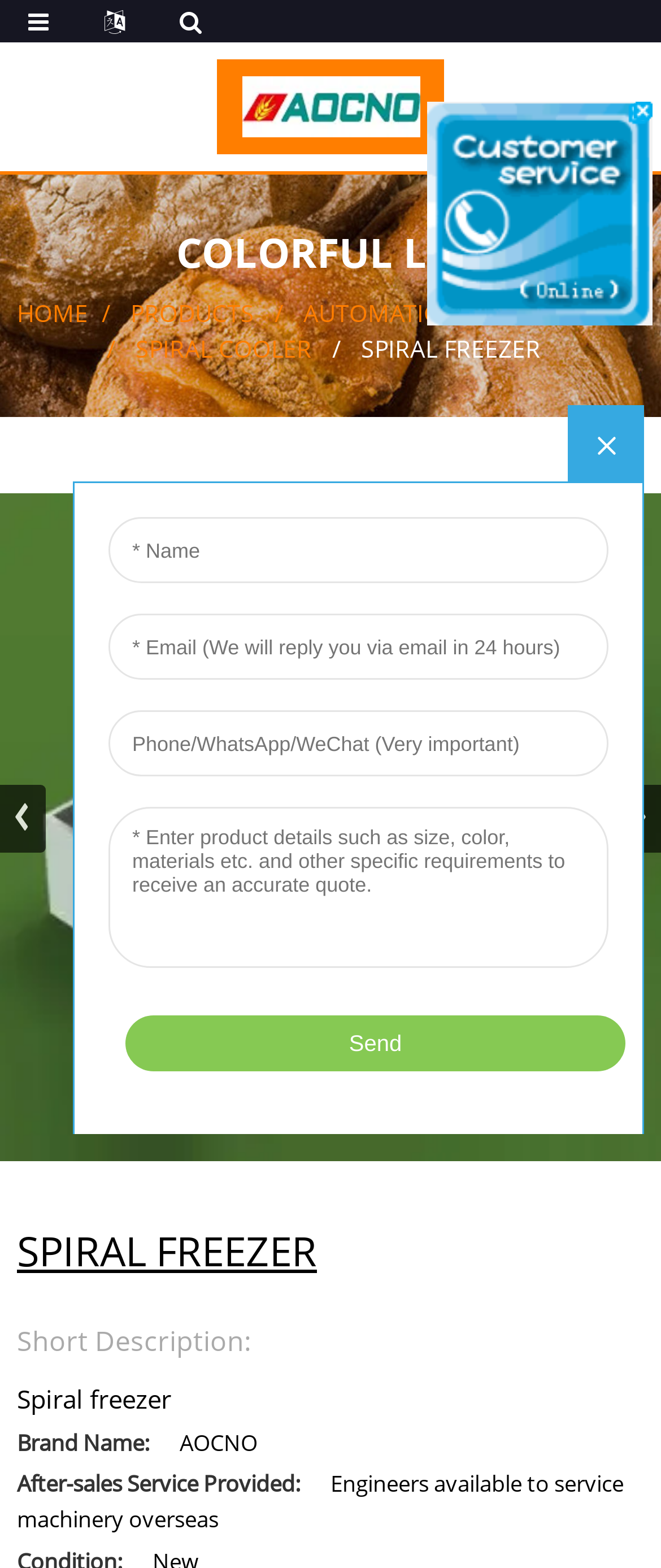What kind of service is provided by the company?
Answer the question based on the image using a single word or a brief phrase.

After-sales service